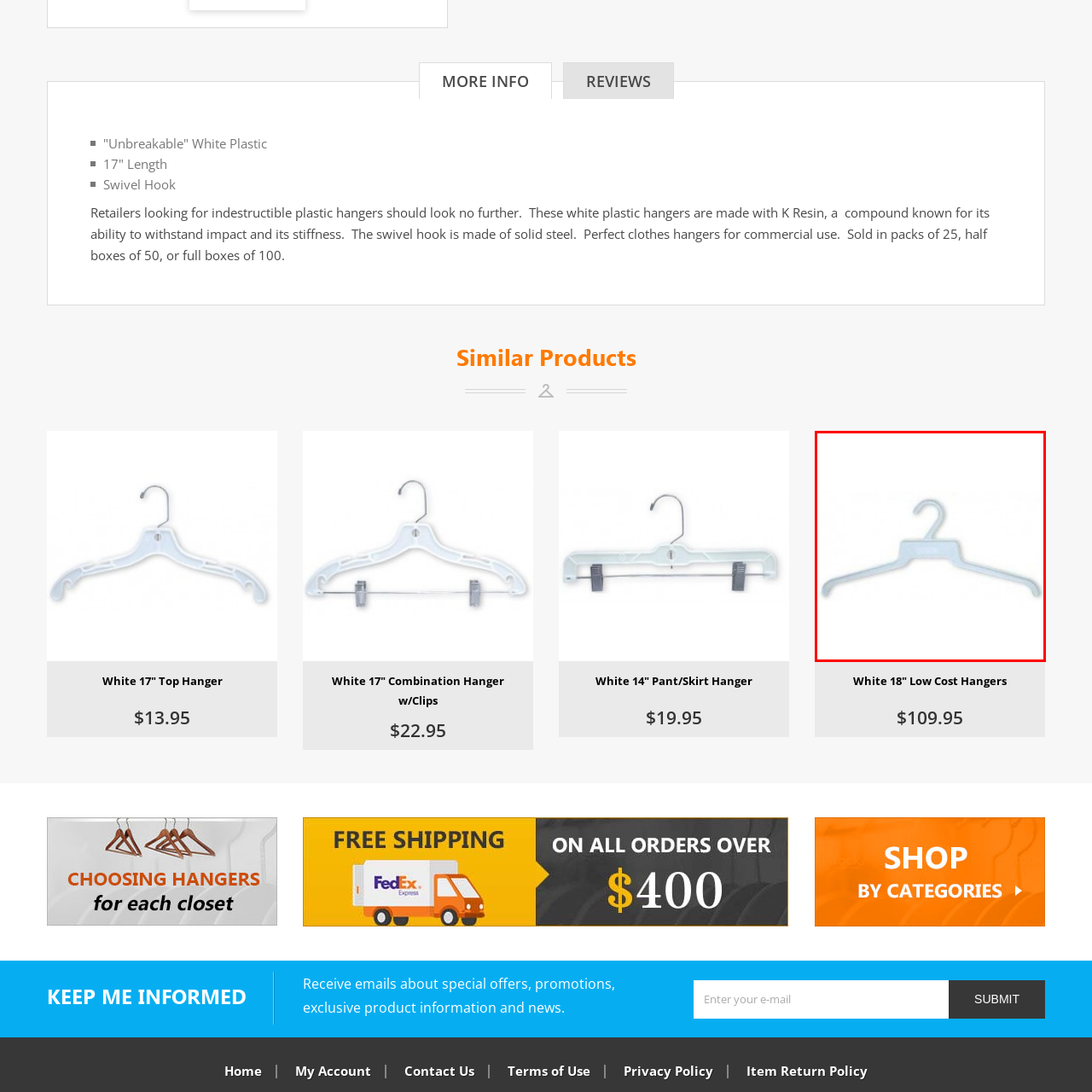What is the length of the hanger?
Examine the content inside the red bounding box and give a comprehensive answer to the question.

The caption specifies that the hanger is available in a length of 18 inches, which is a key feature of the product.